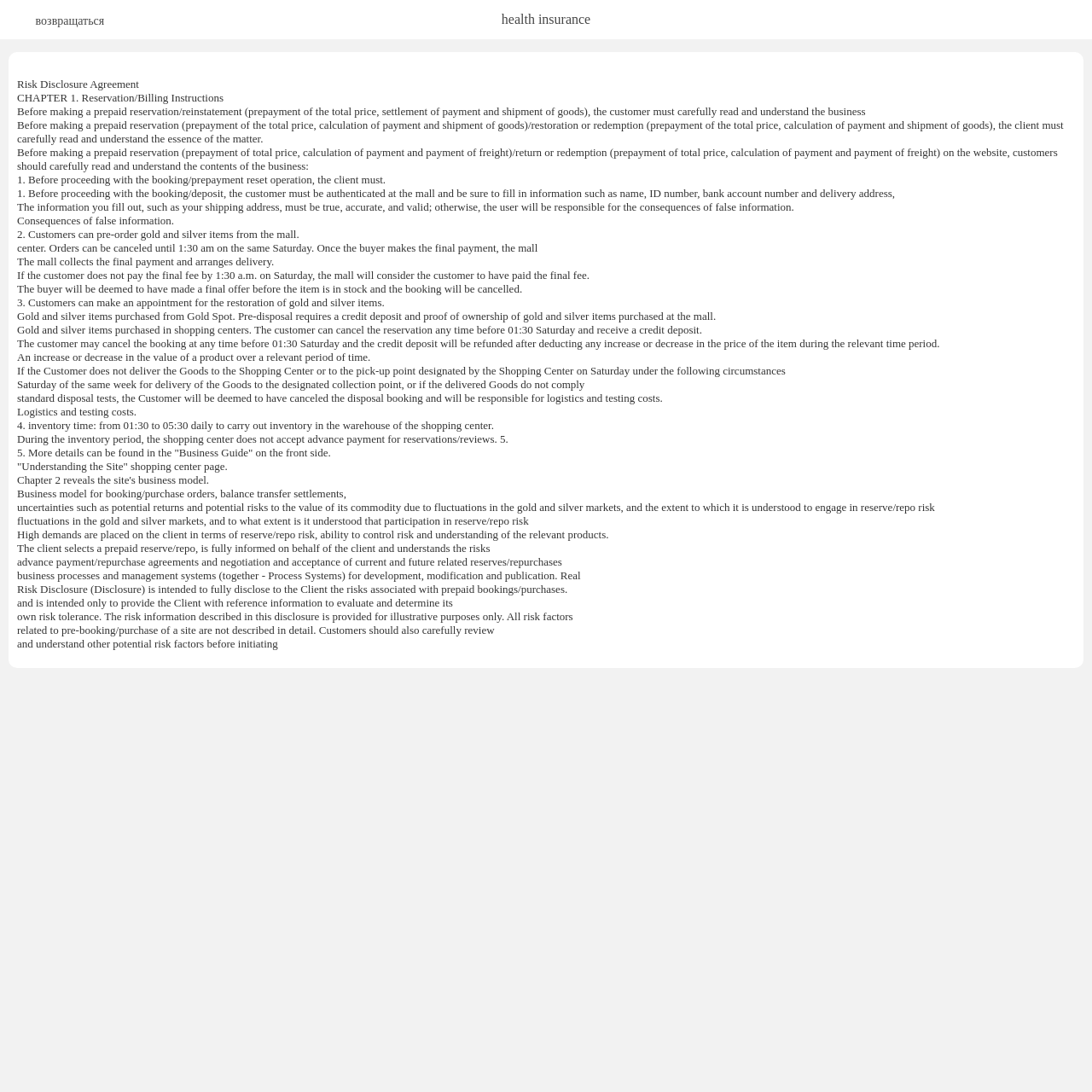Explain the webpage's design and content in an elaborate manner.

This webpage appears to be a terms and conditions or risk disclosure agreement related to health insurance, specifically focusing on prepaid reservations, billing instructions, and risk factors associated with gold and silver item purchases.

At the top of the page, there is a link labeled "возвращаться" (which means "return" in Russian). Below this link, there is a heading titled "Risk Disclosure Agreement" followed by a series of sections, each with a numbered title.

The first section, "CHAPTER 1. Reservation/Billing Instructions," provides detailed information about the process of making a prepaid reservation, including the importance of carefully reading and understanding the business's terms and conditions. This section is divided into several subsections, each outlining specific requirements and responsibilities for customers.

The subsequent sections, numbered from 1 to 5, cover various aspects of the prepaid reservation process, including authentication, information accuracy, cancellation policies, and inventory management. These sections are filled with detailed text, explaining the rules and regulations governing the purchase and sale of gold and silver items.

Throughout the page, there are numerous paragraphs of text, often with similar formatting and content. The text is dense and informative, suggesting that the webpage is intended to provide a comprehensive understanding of the terms and conditions associated with prepaid reservations and gold and silver item purchases.

At the bottom of the page, there are additional sections discussing risk factors, business processes, and management systems. These sections appear to be more general in nature, providing an overview of the risks involved in prepaid bookings and purchases.

Overall, the webpage is densely packed with information, suggesting that it is intended for customers who are serious about understanding the terms and conditions of their prepaid reservations and gold and silver item purchases.